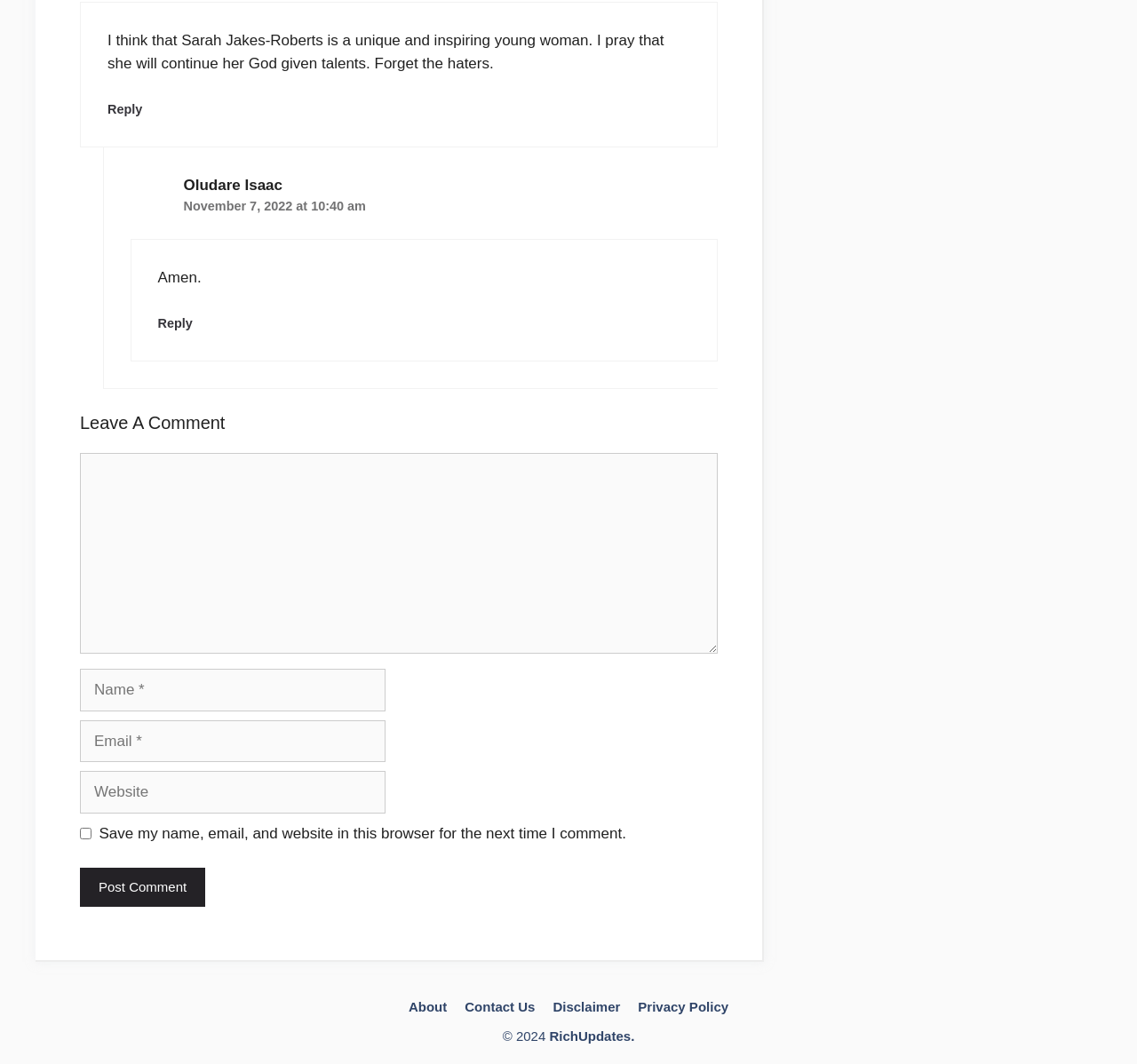Find the bounding box coordinates corresponding to the UI element with the description: "parent_node: Comment name="author" placeholder="Name *"". The coordinates should be formatted as [left, top, right, bottom], with values as floats between 0 and 1.

[0.07, 0.629, 0.339, 0.669]